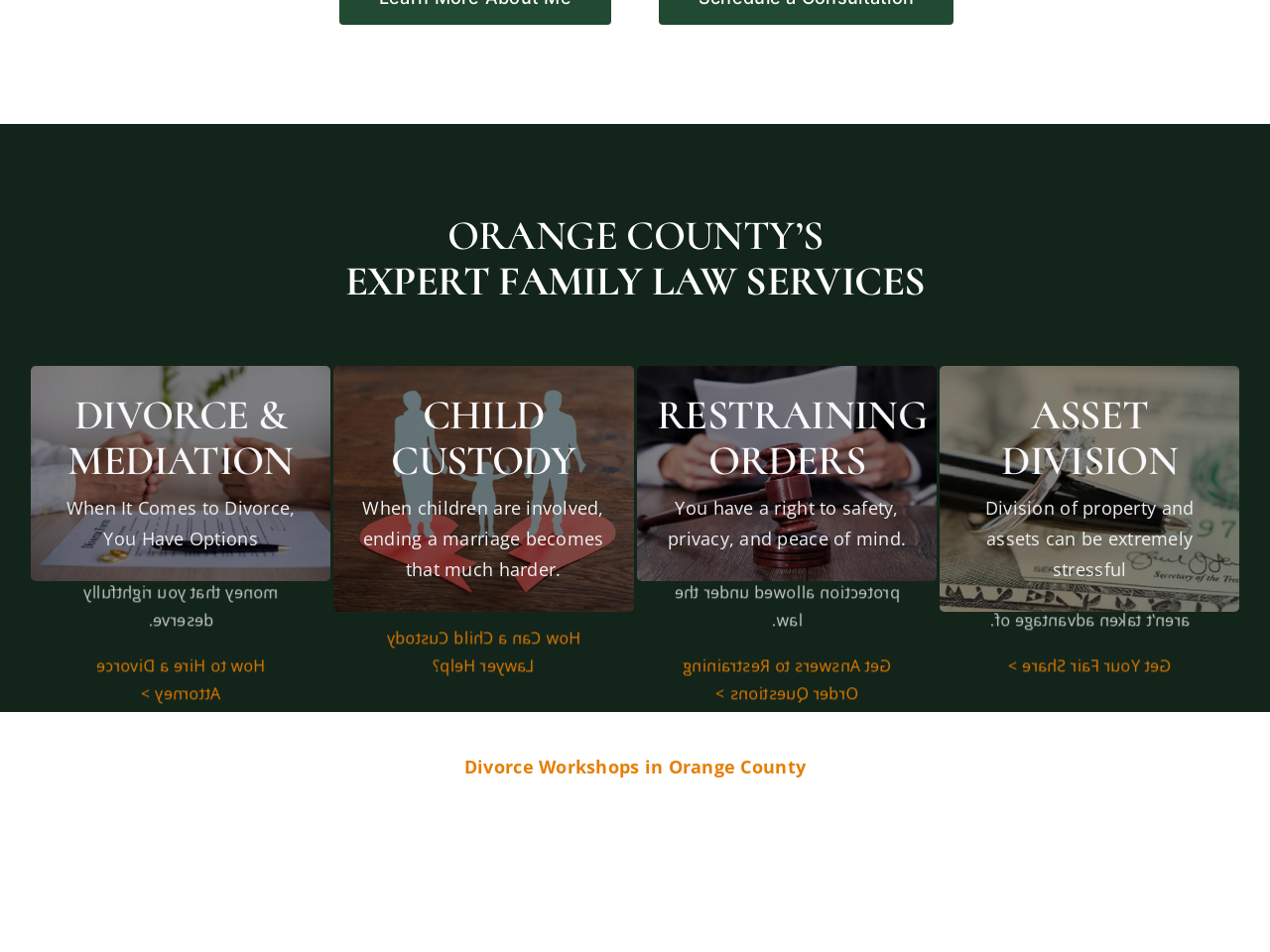What is the purpose of the 'CHILD CUSTODY' section?
Please give a detailed and elaborate answer to the question.

According to the 'CHILD CUSTODY' section, the purpose is to 'Defend your parental rights and interests and receive expert guidance through all the challenges'. This suggests that the section is providing information and resources for parents to protect their rights and interests in child custody cases.